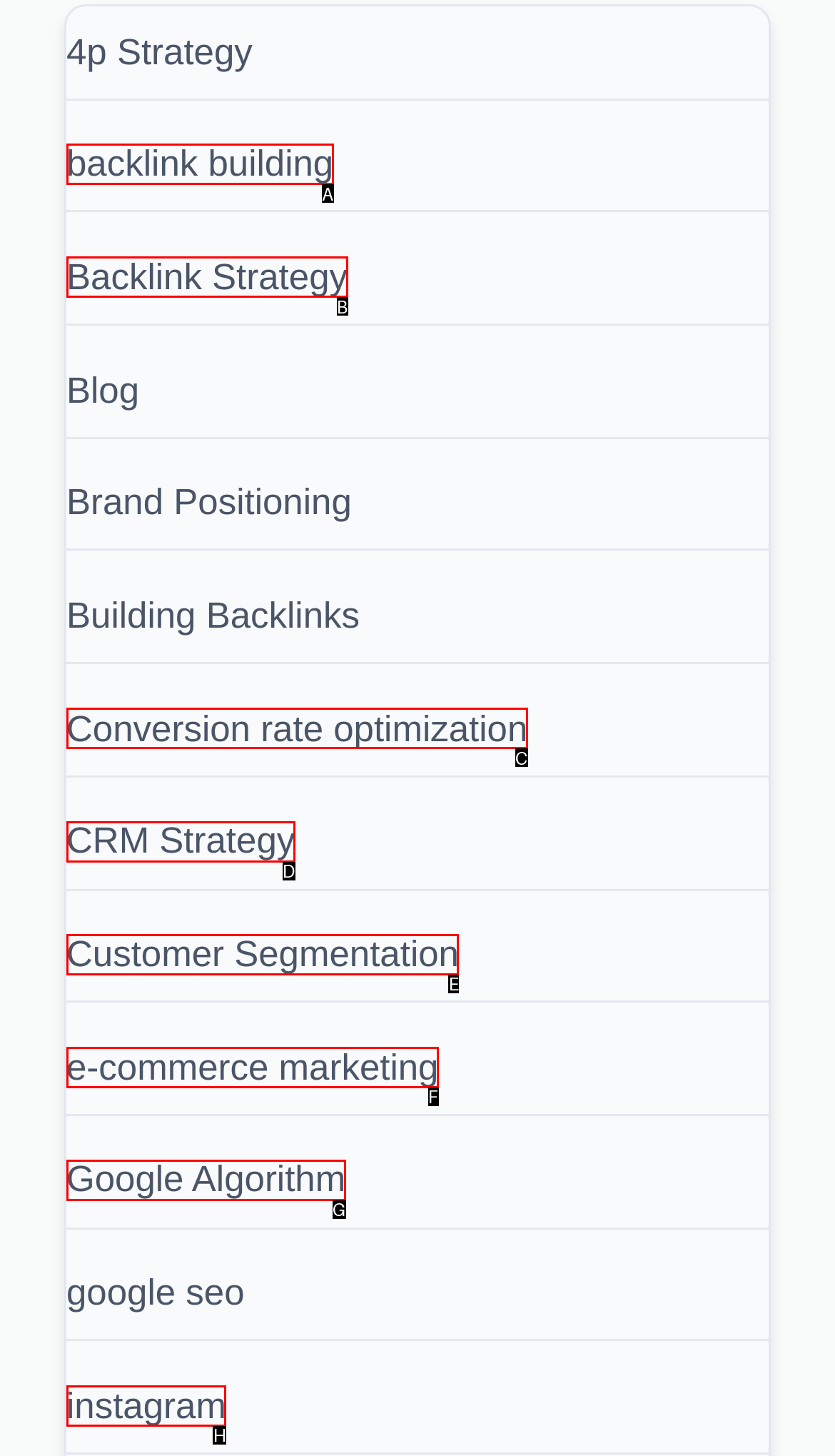Tell me which option best matches this description: Conversion rate optimization
Answer with the letter of the matching option directly from the given choices.

C